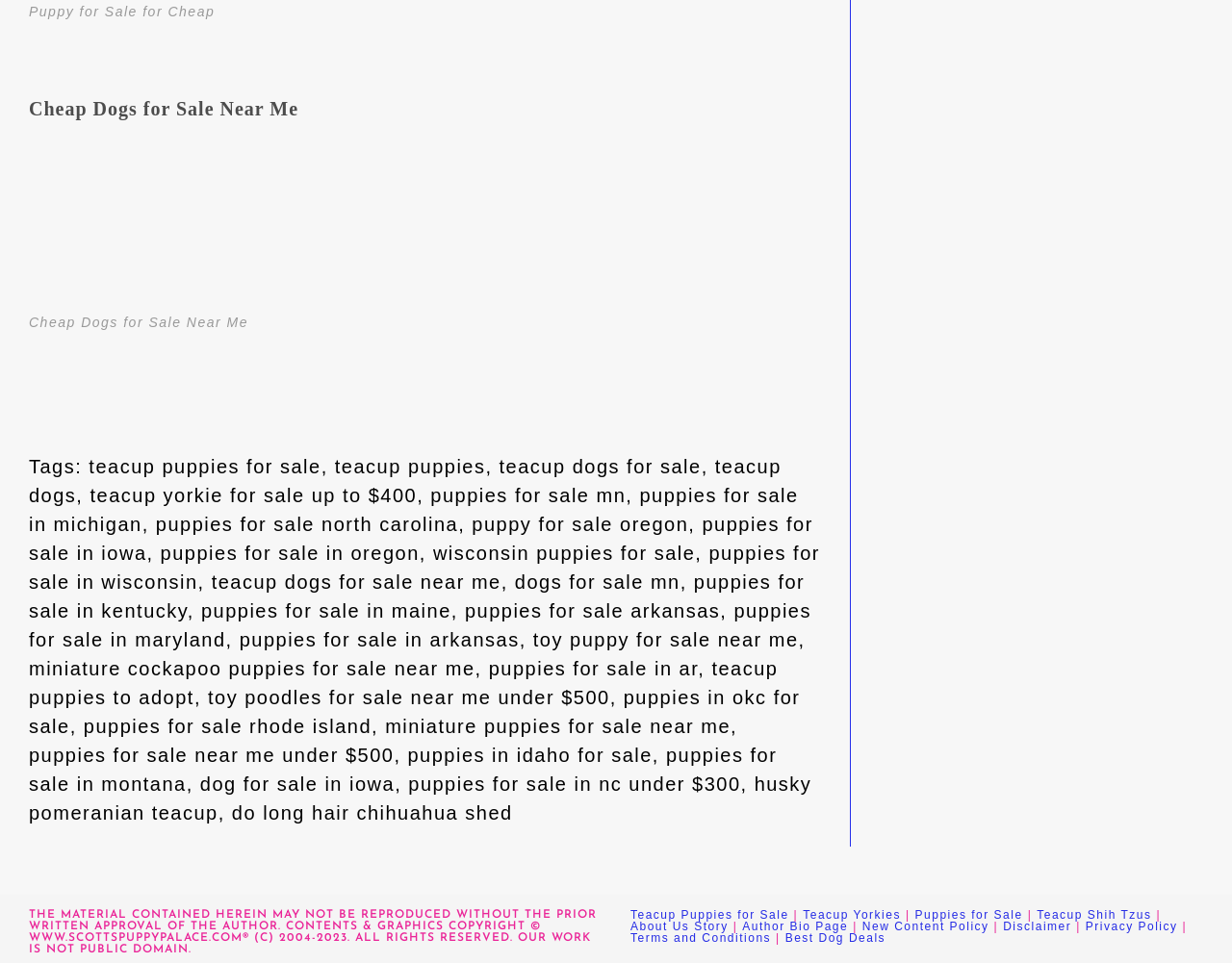Provide the bounding box coordinates of the area you need to click to execute the following instruction: "Click on Teacup Puppies for Sale".

[0.512, 0.943, 0.64, 0.957]